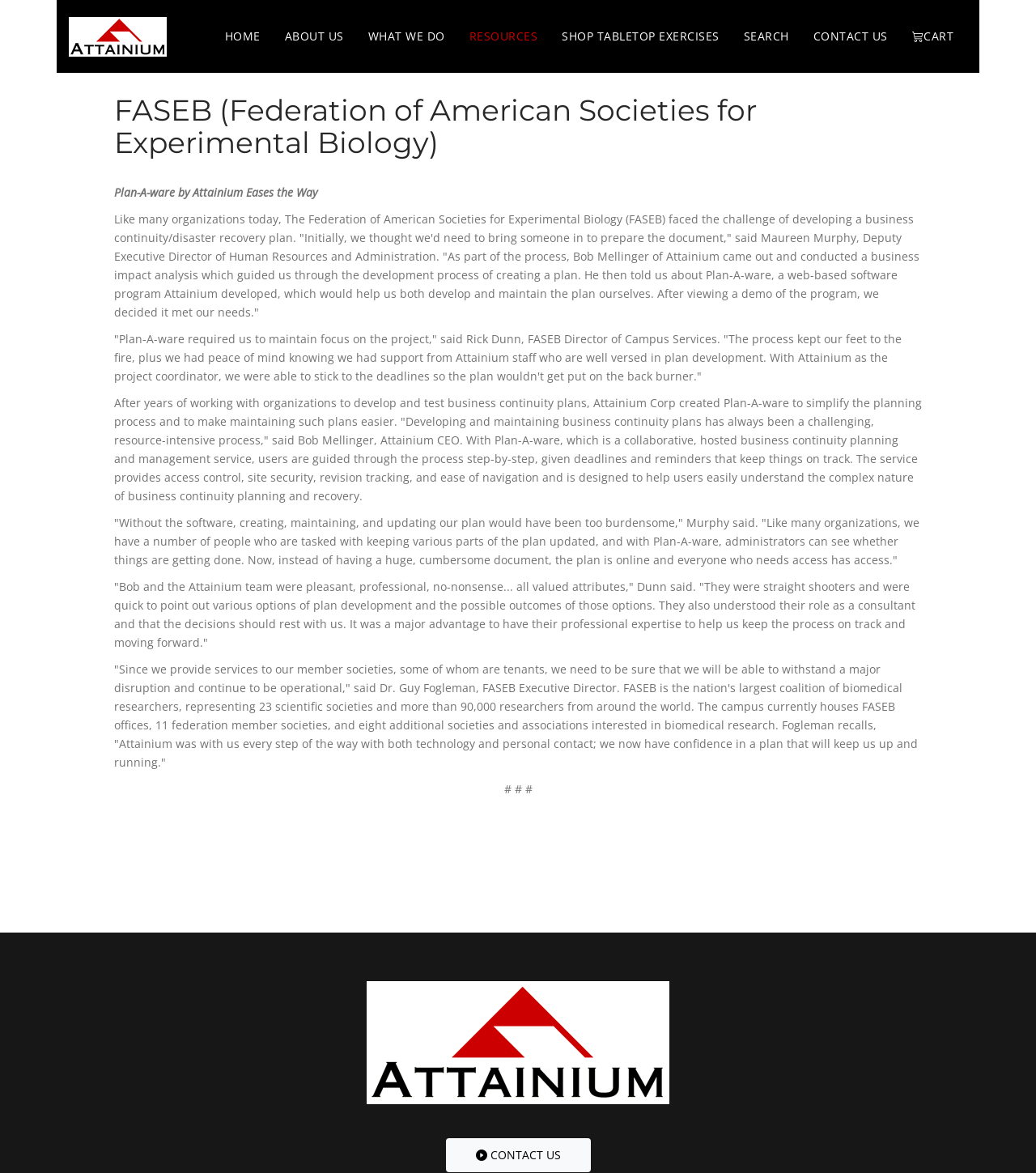Pinpoint the bounding box coordinates of the clickable element needed to complete the instruction: "Click the CONTACT US link". The coordinates should be provided as four float numbers between 0 and 1: [left, top, right, bottom].

[0.773, 0.0, 0.868, 0.062]